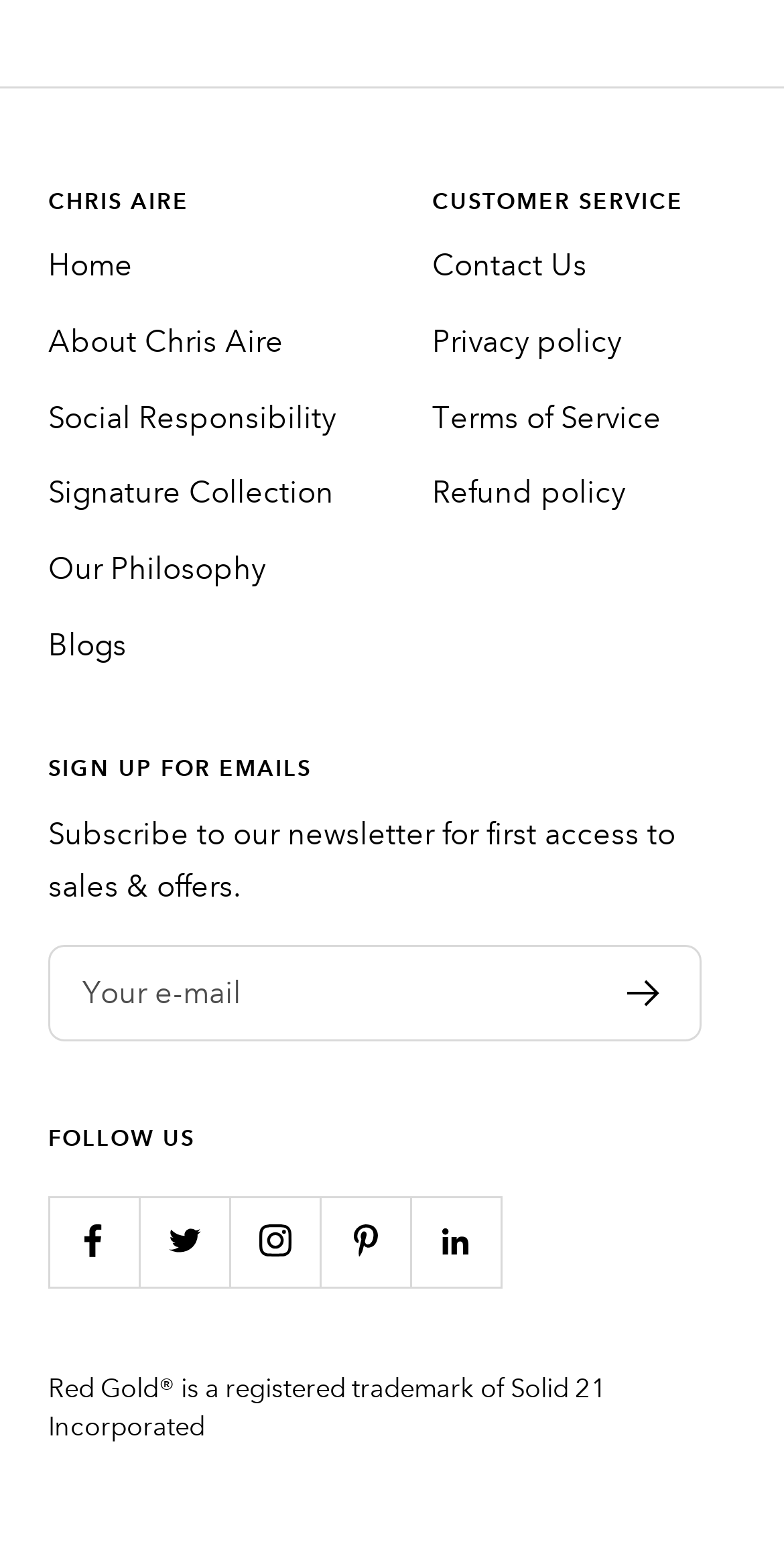What is the name of the person on the webpage?
Provide a thorough and detailed answer to the question.

The name 'Chris Aire' is mentioned at the top of the webpage, indicating that the webpage is related to Chris Aire, possibly a personal website or a brand.